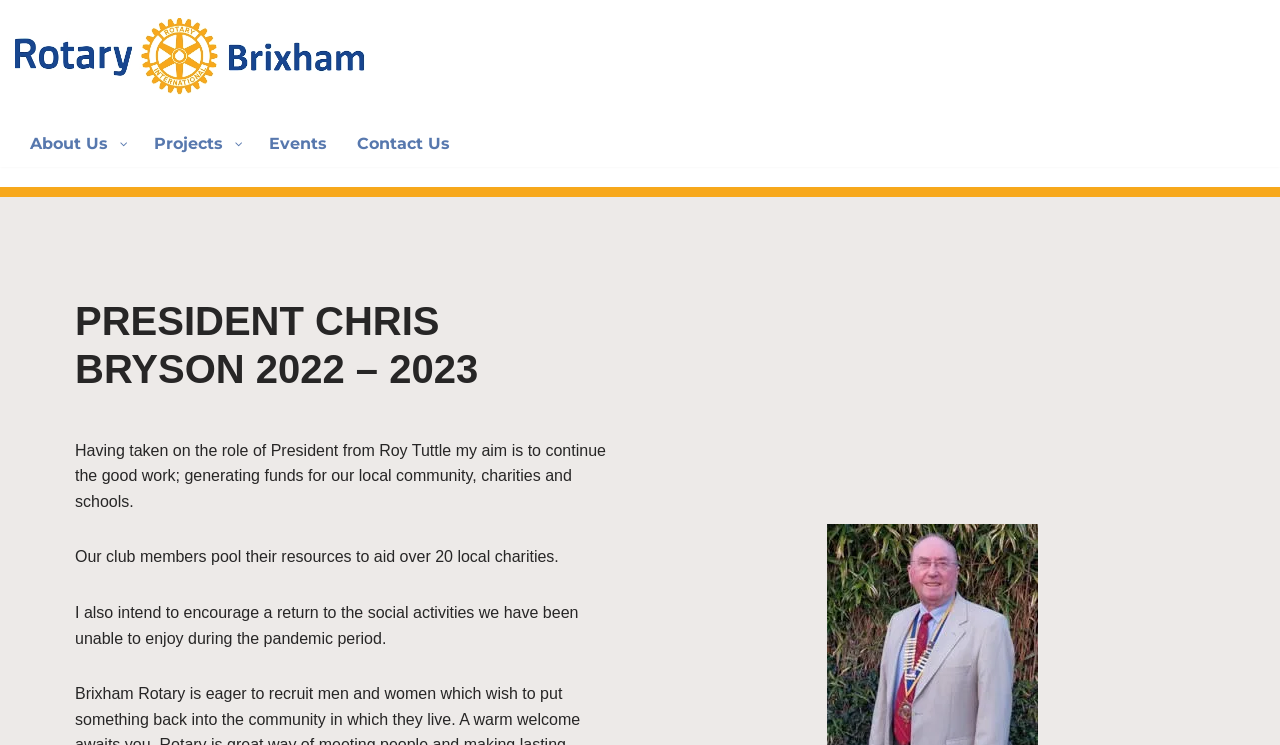What is the aim of the president?
Please answer the question with as much detail as possible using the screenshot.

I found the answer by reading the StaticText 'Having taken on the role of President from Roy Tuttle my aim is to continue the good work; generating funds for our local community, charities and schools.' which states the president's aim.